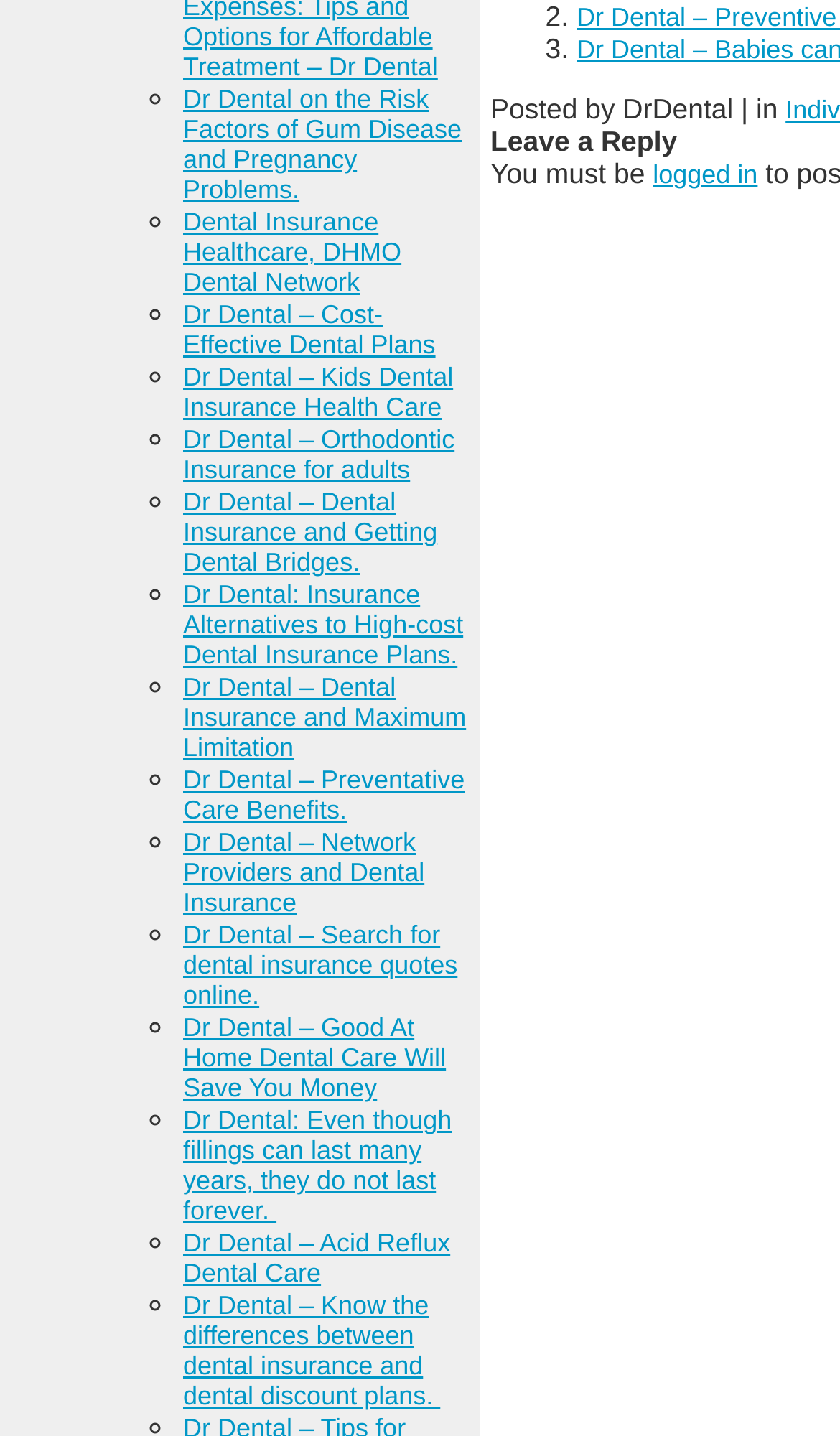Provide a one-word or short-phrase response to the question:
What is the text next to the 'Leave a Reply' button?

You must be logged in